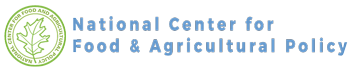Respond to the question below with a single word or phrase: What is the color of the font used in the logo?

Light blue